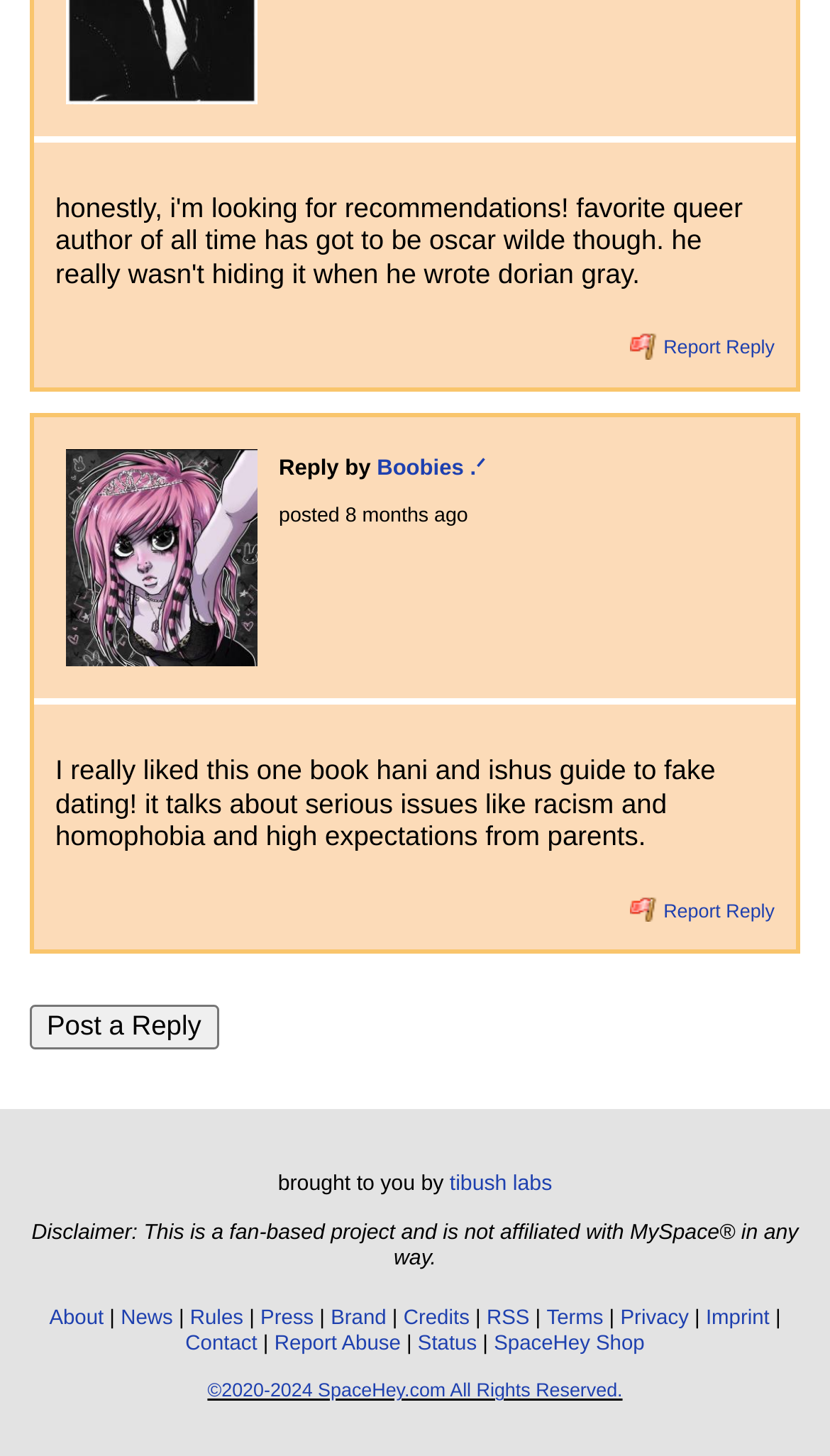Respond with a single word or phrase to the following question:
What is the time period mentioned in the conversation?

8 months ago